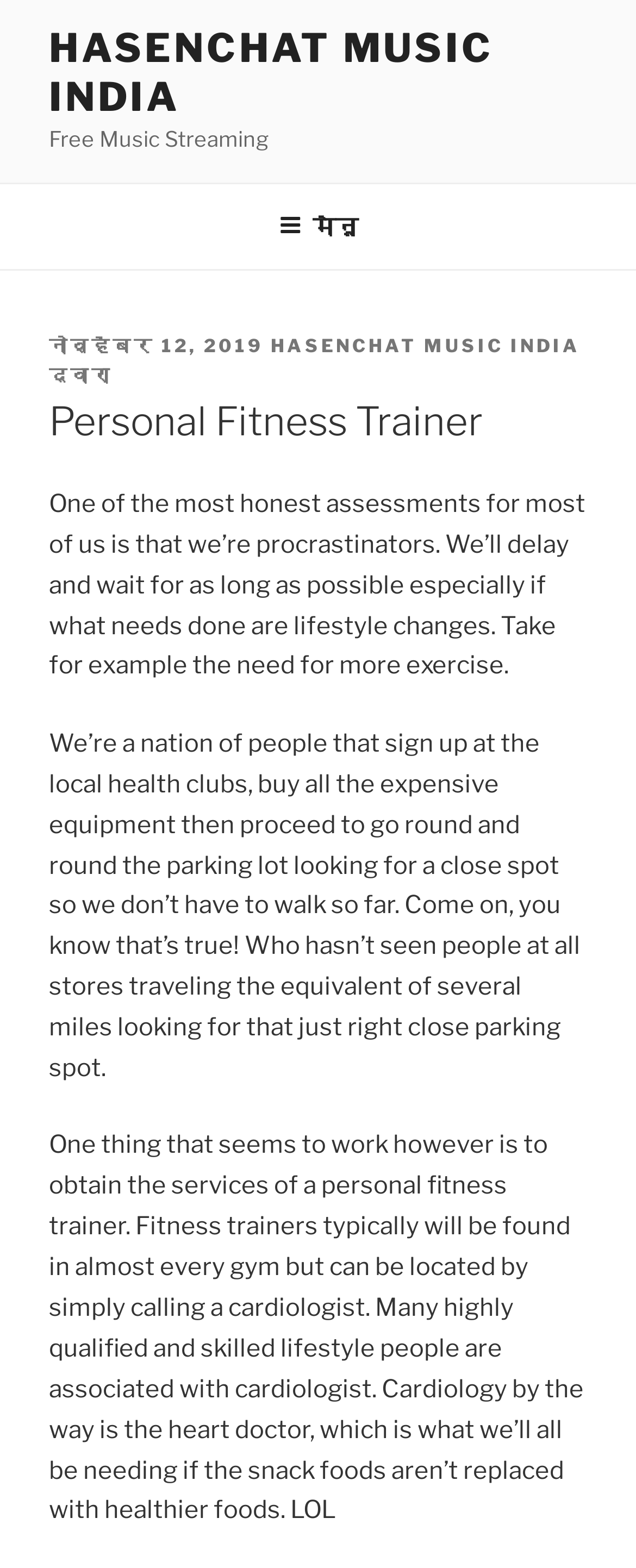Given the element description "parent_node: Email * aria-describedby="email-notes" name="email"" in the screenshot, predict the bounding box coordinates of that UI element.

None